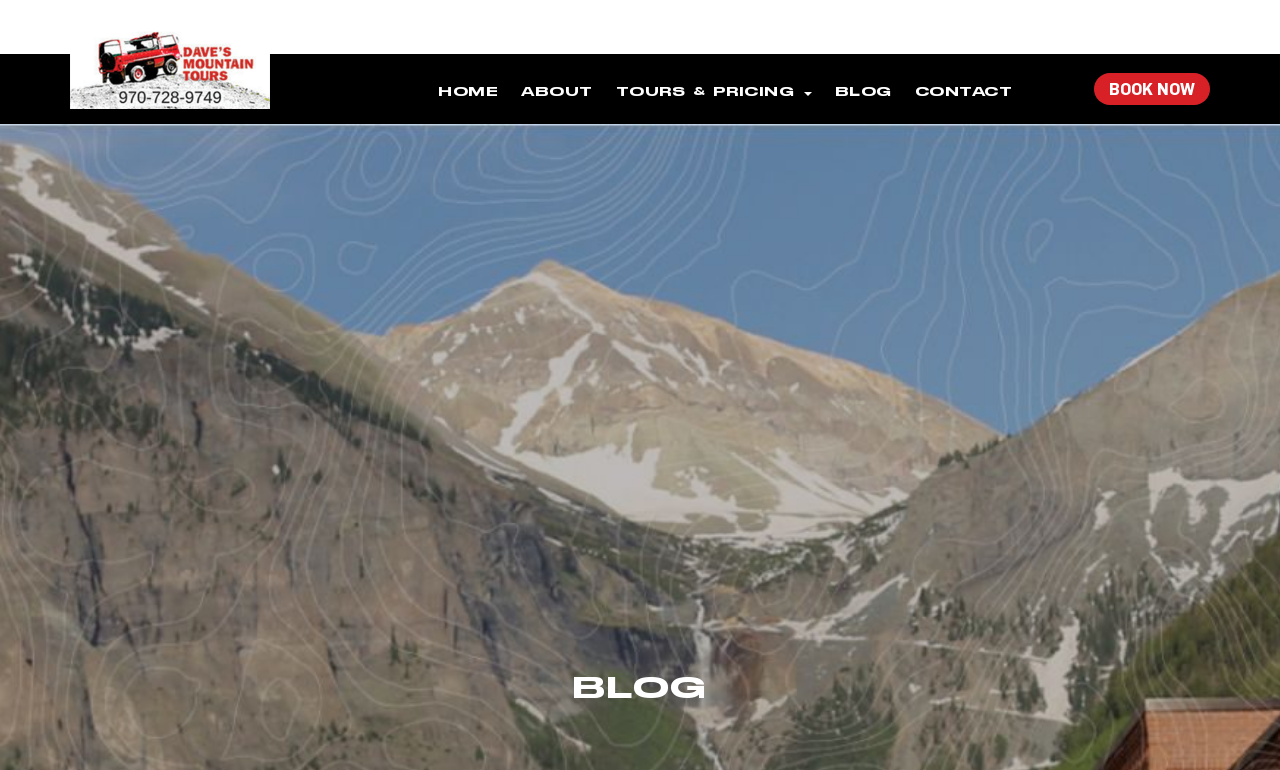Refer to the screenshot and answer the following question in detail:
What is the purpose of the 'BOOK NOW' button?

I found the 'BOOK NOW' button on the webpage, which is a call-to-action element. Its purpose is likely to allow users to book a tour with the company, Dave's Mountain Tours.